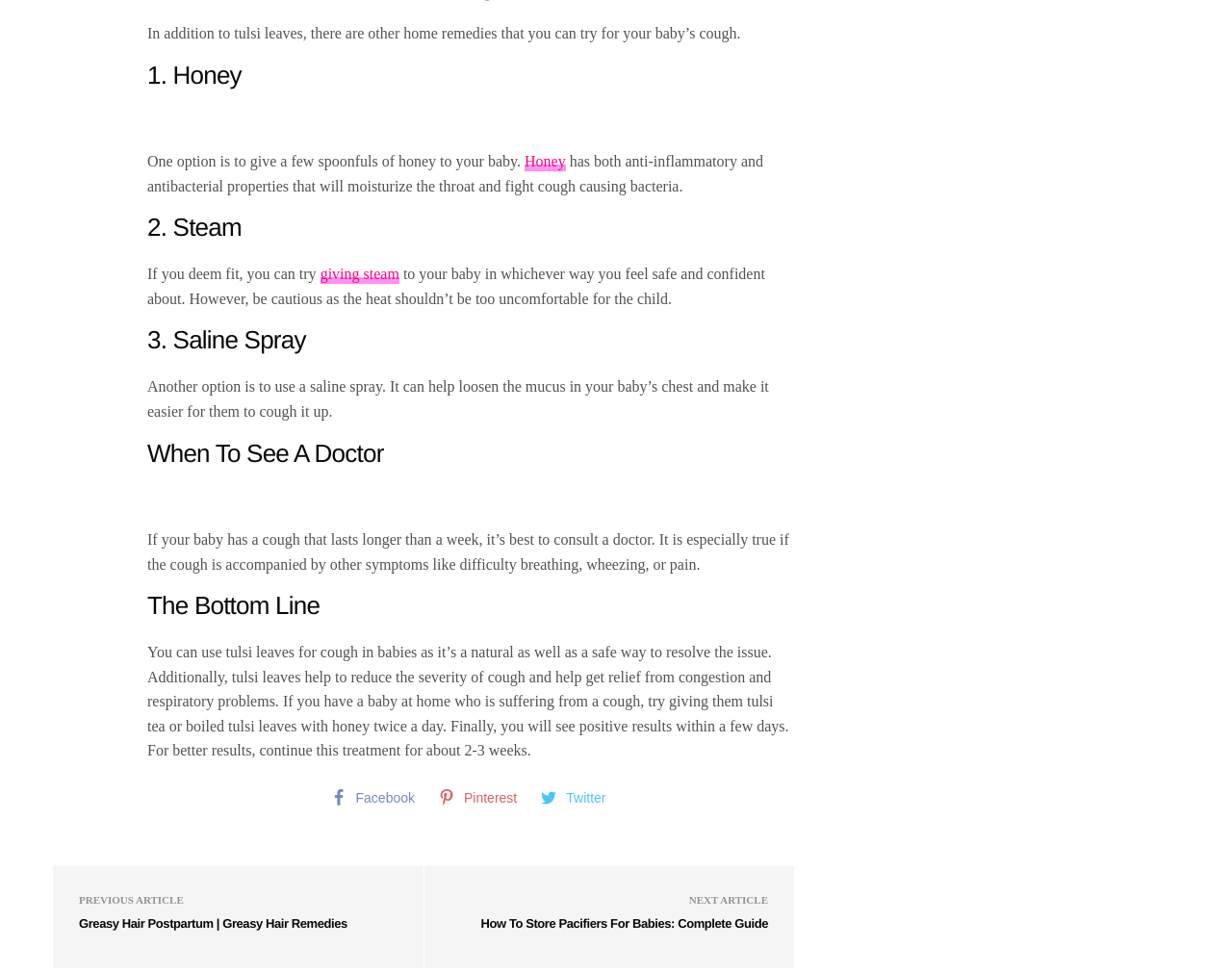Determine the bounding box coordinates for the element that should be clicked to follow this instruction: "Go to the next article". The coordinates should be given as four float numbers between 0 and 1, in the format [left, top, right, bottom].

[0.559, 0.977, 0.623, 0.989]